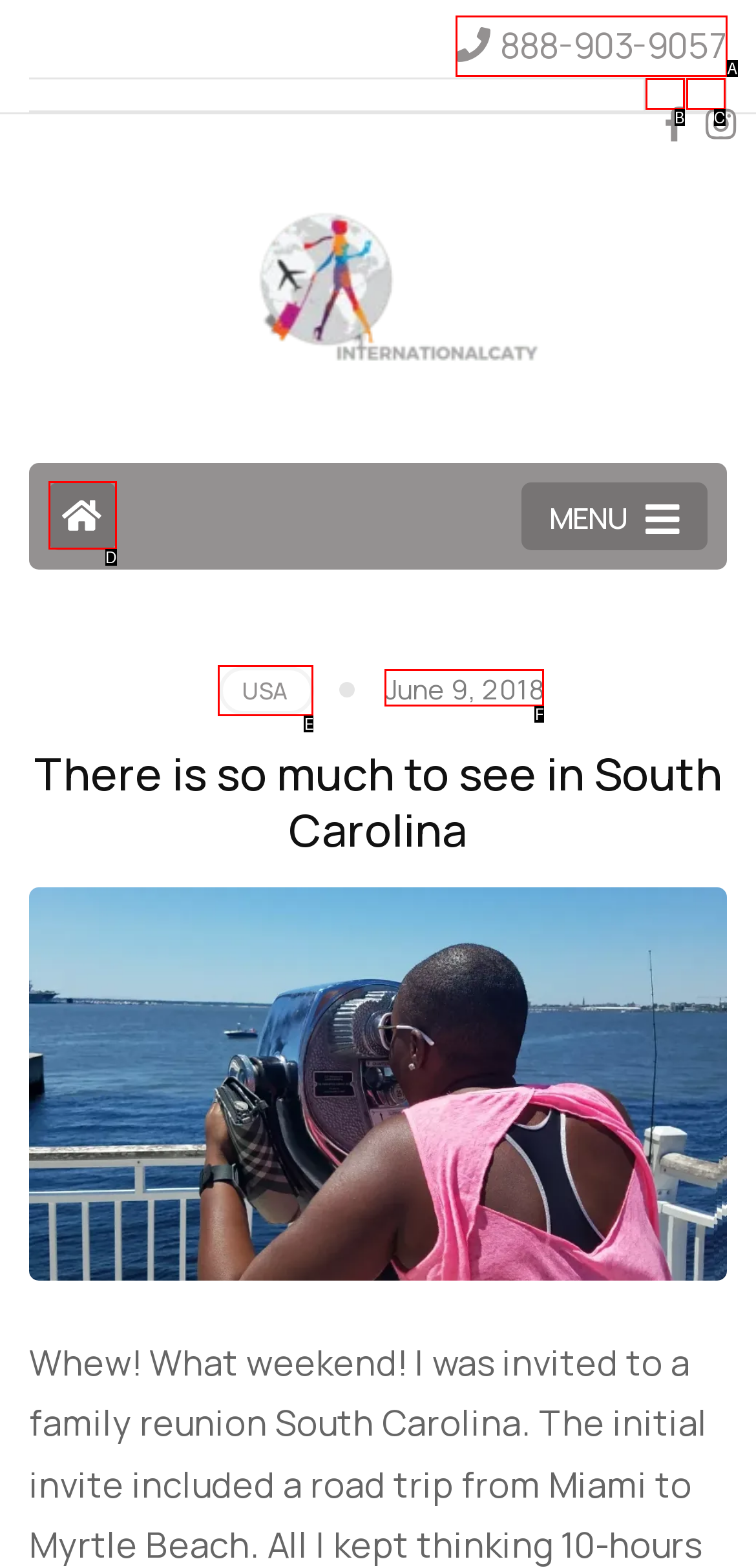From the provided options, pick the HTML element that matches the description: parent_node: MENU aria-label="Home Page". Respond with the letter corresponding to your choice.

D